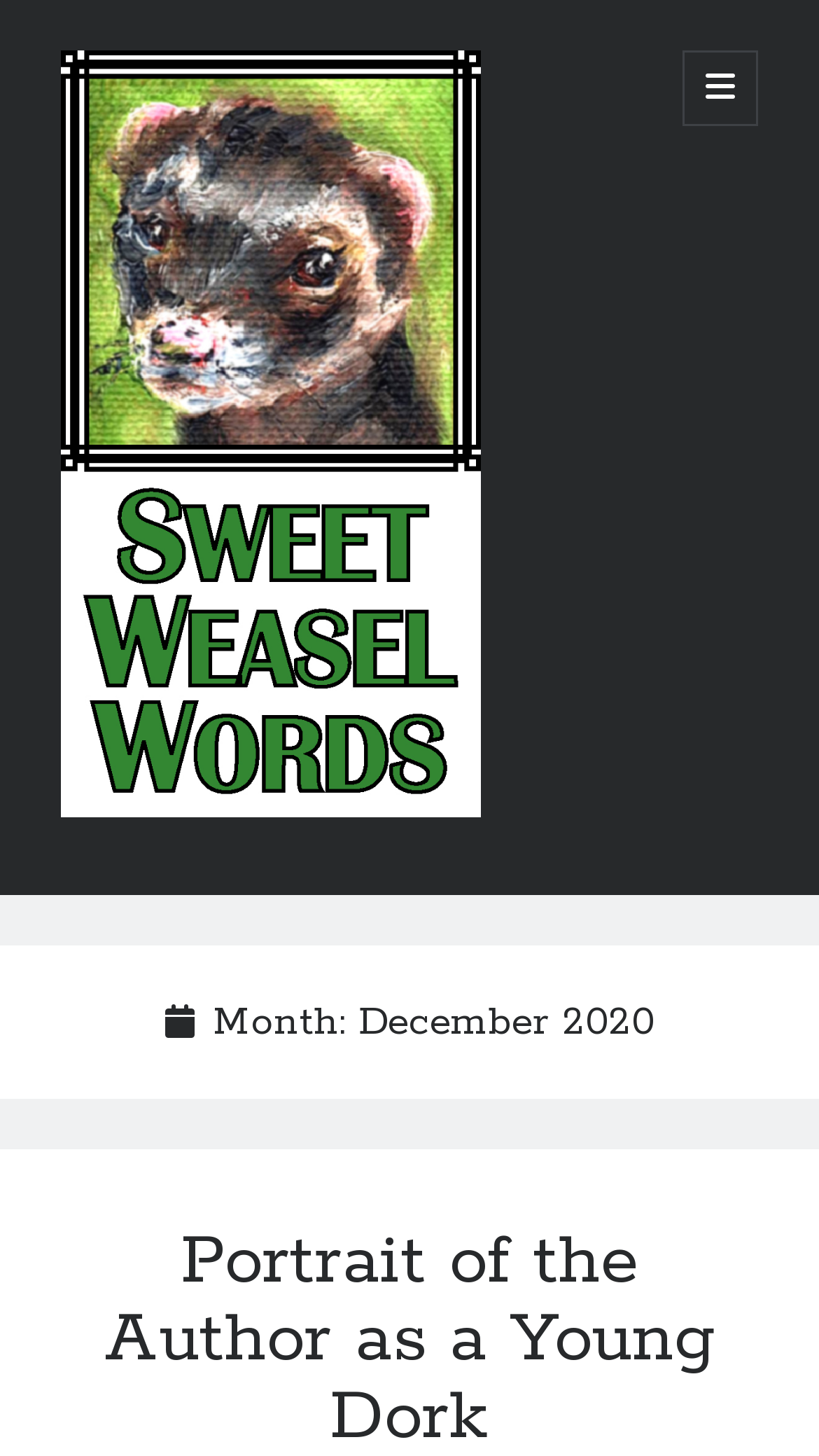Respond to the question below with a single word or phrase: What is the month and year of the archive?

December 2020